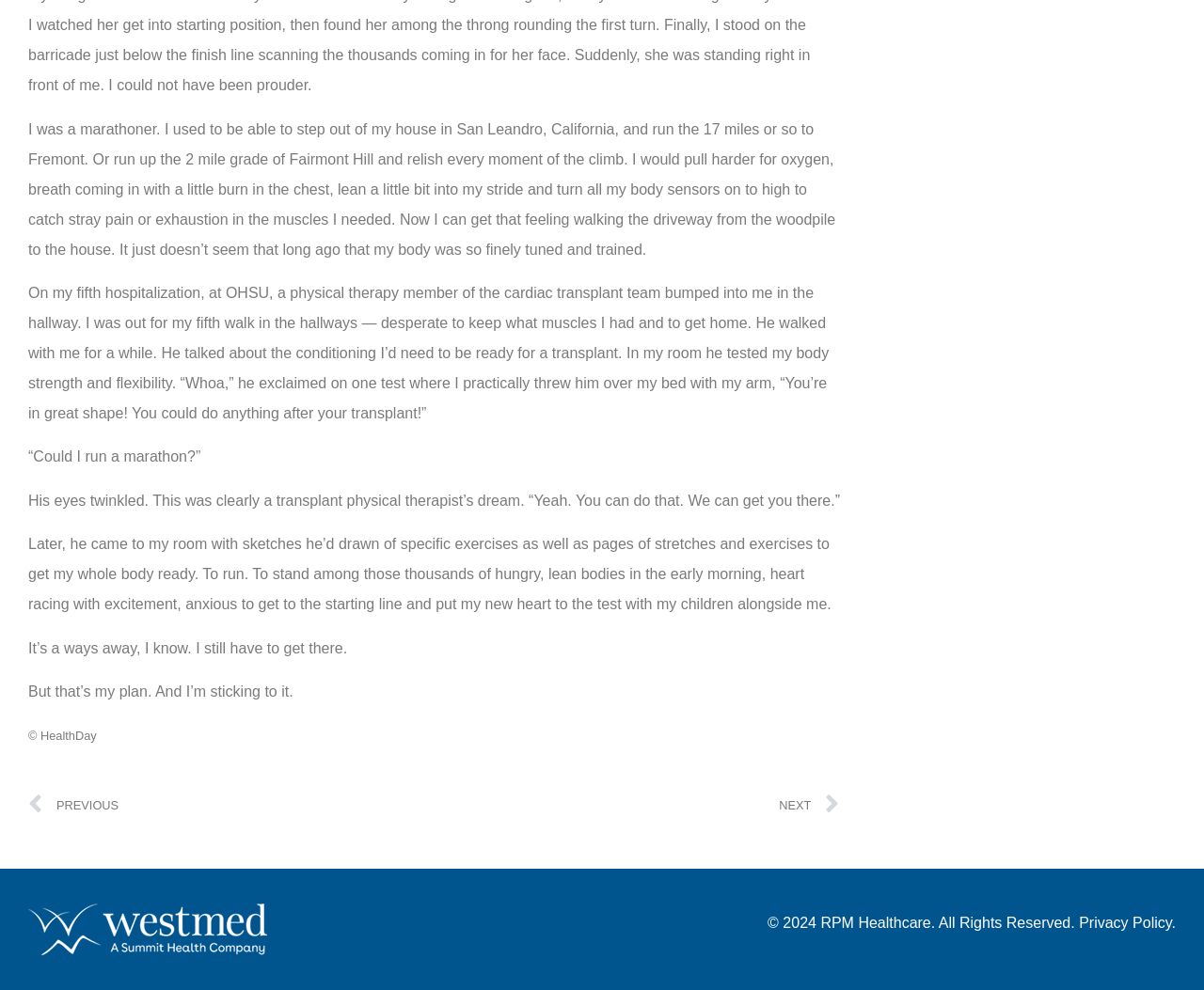What is the author's goal after the transplant?
Answer with a single word or phrase by referring to the visual content.

Run a marathon